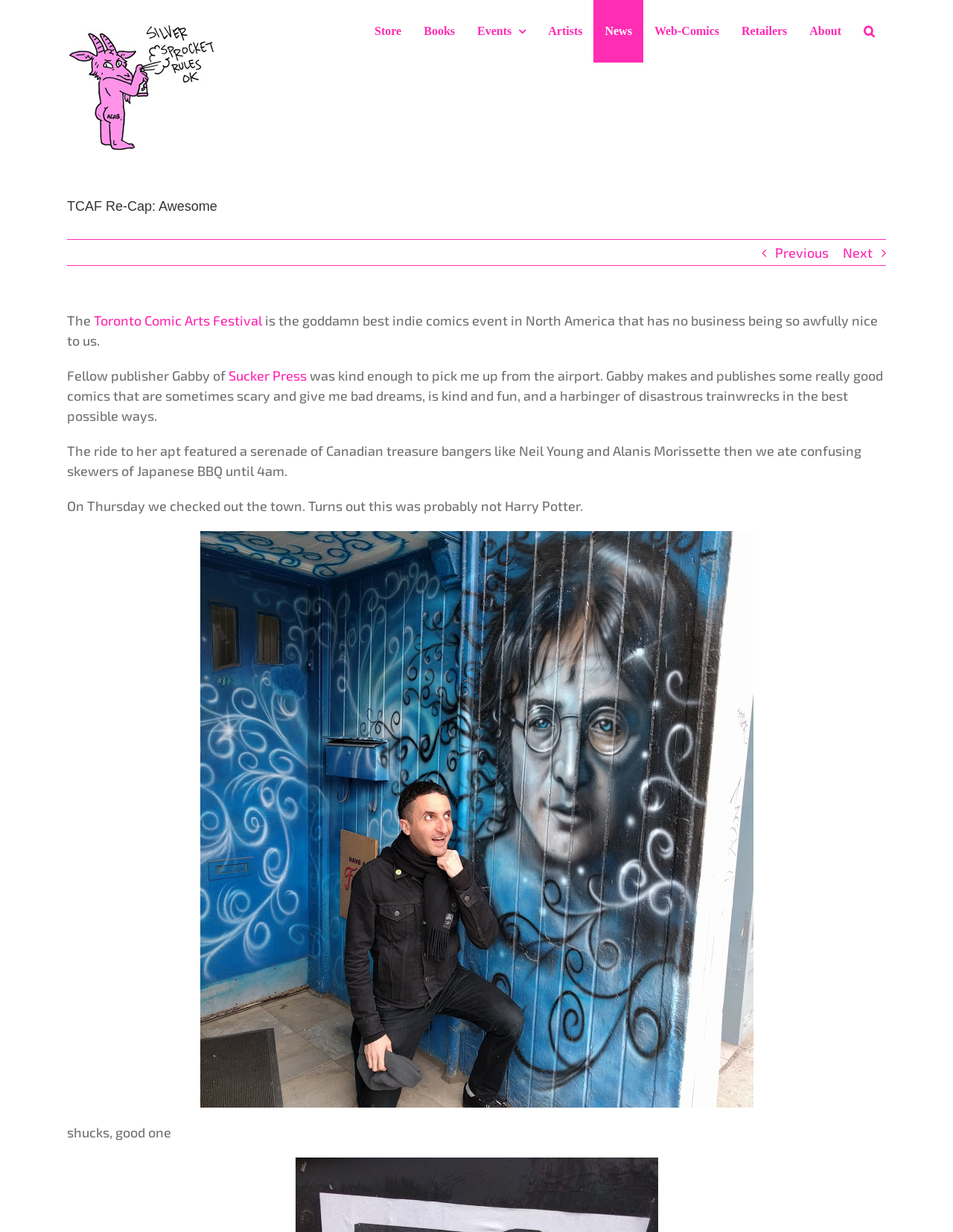Could you identify the text that serves as the heading for this webpage?

TCAF Re-Cap: Awesome